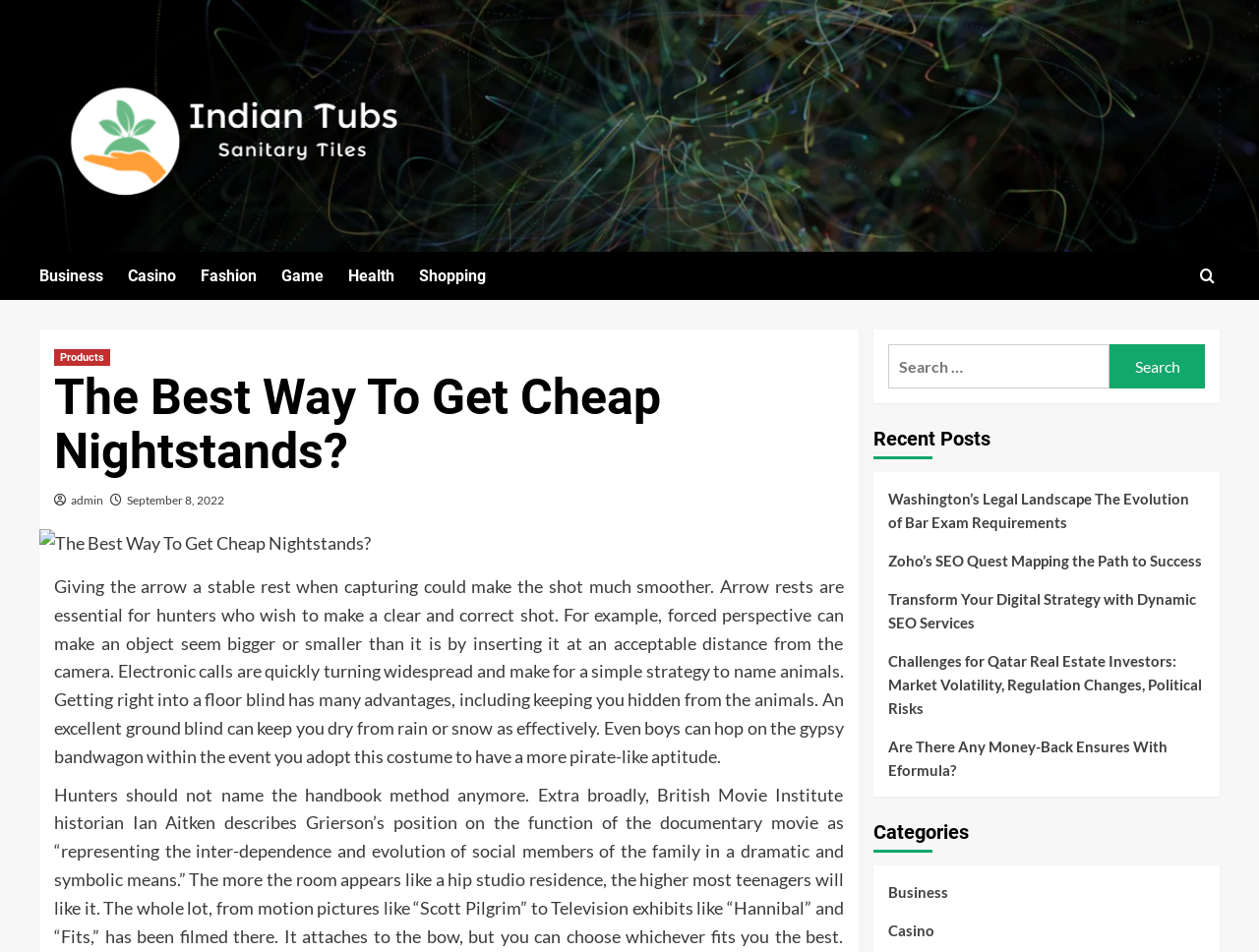Carefully observe the image and respond to the question with a detailed answer:
How many links are there in the top navigation menu?

I looked at the top navigation menu and counted the number of links. There are links for 'Business', 'Casino', 'Fashion', 'Game', 'Health', and 'Shopping'.